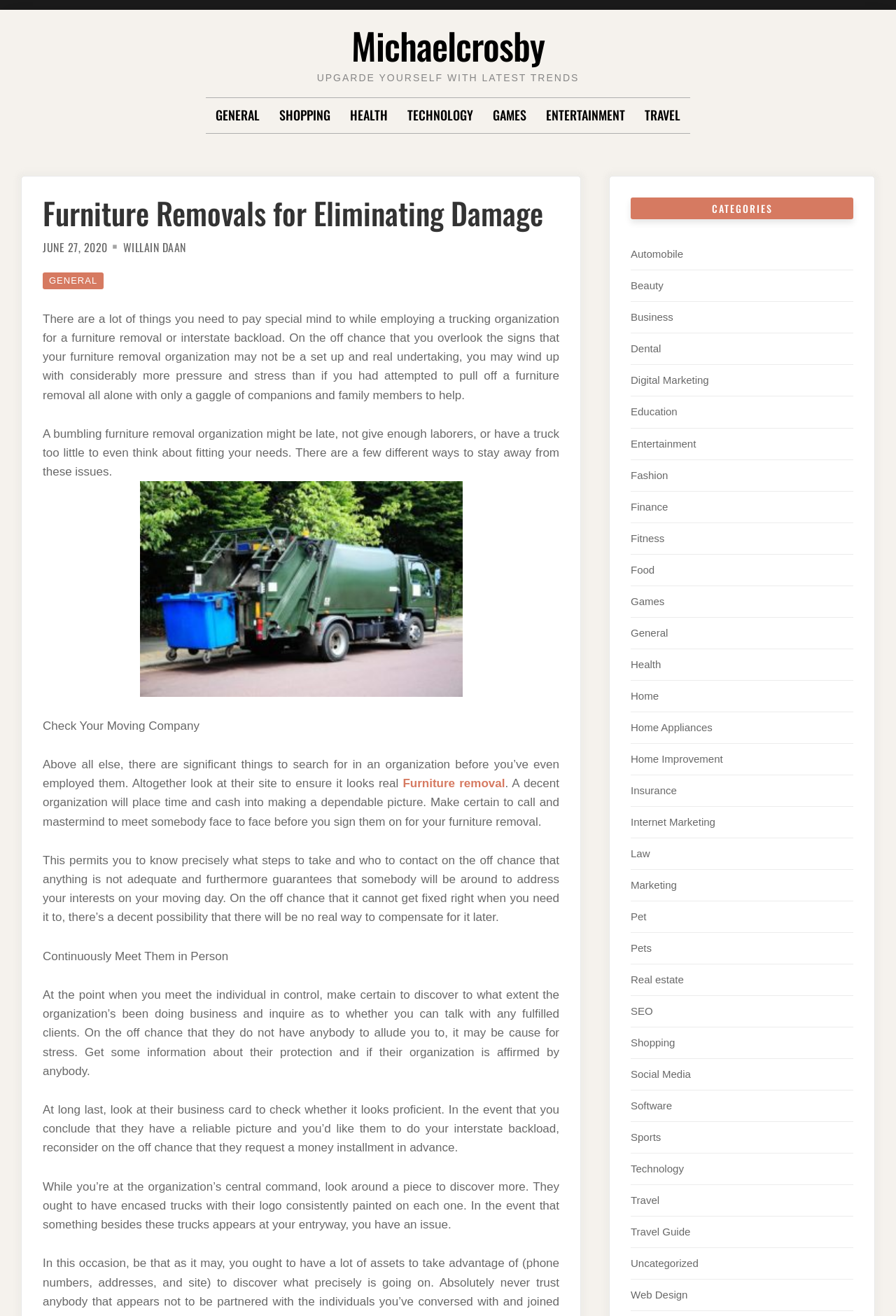Analyze the image and provide a detailed answer to the question: What is the consequence of hiring a bumbling furniture removal organization?

According to the webpage, if you hire a furniture removal company that is not reliable, you may end up with more stress and pressure than if you had attempted to move your furniture yourself with the help of friends and family.